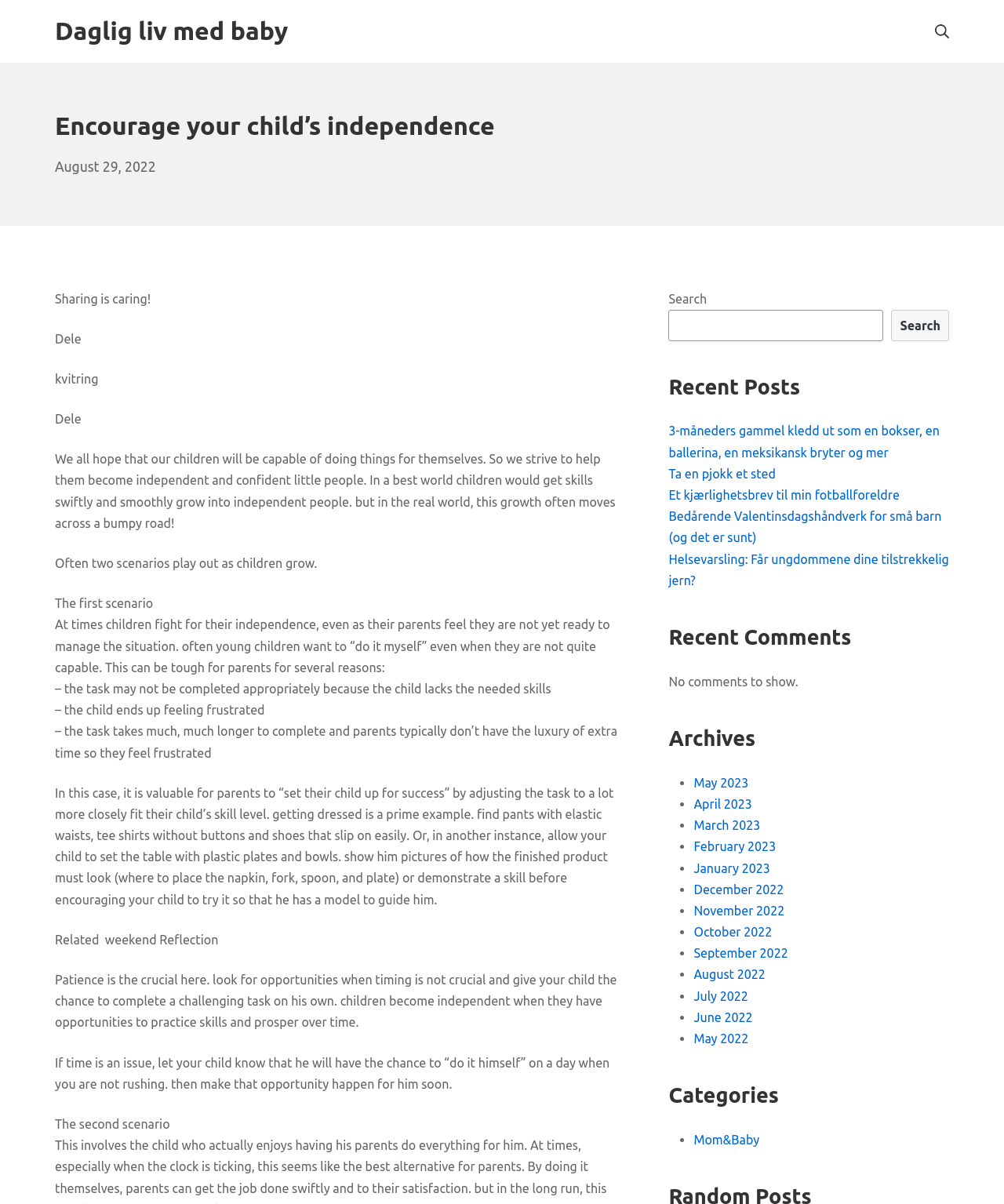Provide a thorough summary of the webpage.

This webpage is about encouraging children's independence, with a focus on parenting and child development. At the top, there is a navigation bar with a link to "Daglig liv med baby" and a search button. Below the navigation bar, there is a hero section with a heading that reads "Encourage your child's independence" and a link to the date "August 29, 2022". 

To the left of the hero section, there is a block of text that discusses the importance of independence in children and how parents can help them achieve it. The text is divided into two scenarios, with the first scenario describing children who fight for independence and the second scenario describing children who need guidance and support. The text provides tips and advice for parents on how to handle these scenarios.

To the right of the hero section, there are three columns of links and headings. The first column has a heading "Recent Posts" and lists several article titles, such as "3-måneders gammel kledd ut som en bokser, en ballerina, en meksikansk bryter og mer" and "Et kjærlighetsbrev til min fotballforeldre". The second column has a heading "Recent Comments" and a message that says "No comments to show." The third column has headings "Archives" and "Categories", with lists of links to different months and categories, such as "May 2023" and "Mom&Baby".